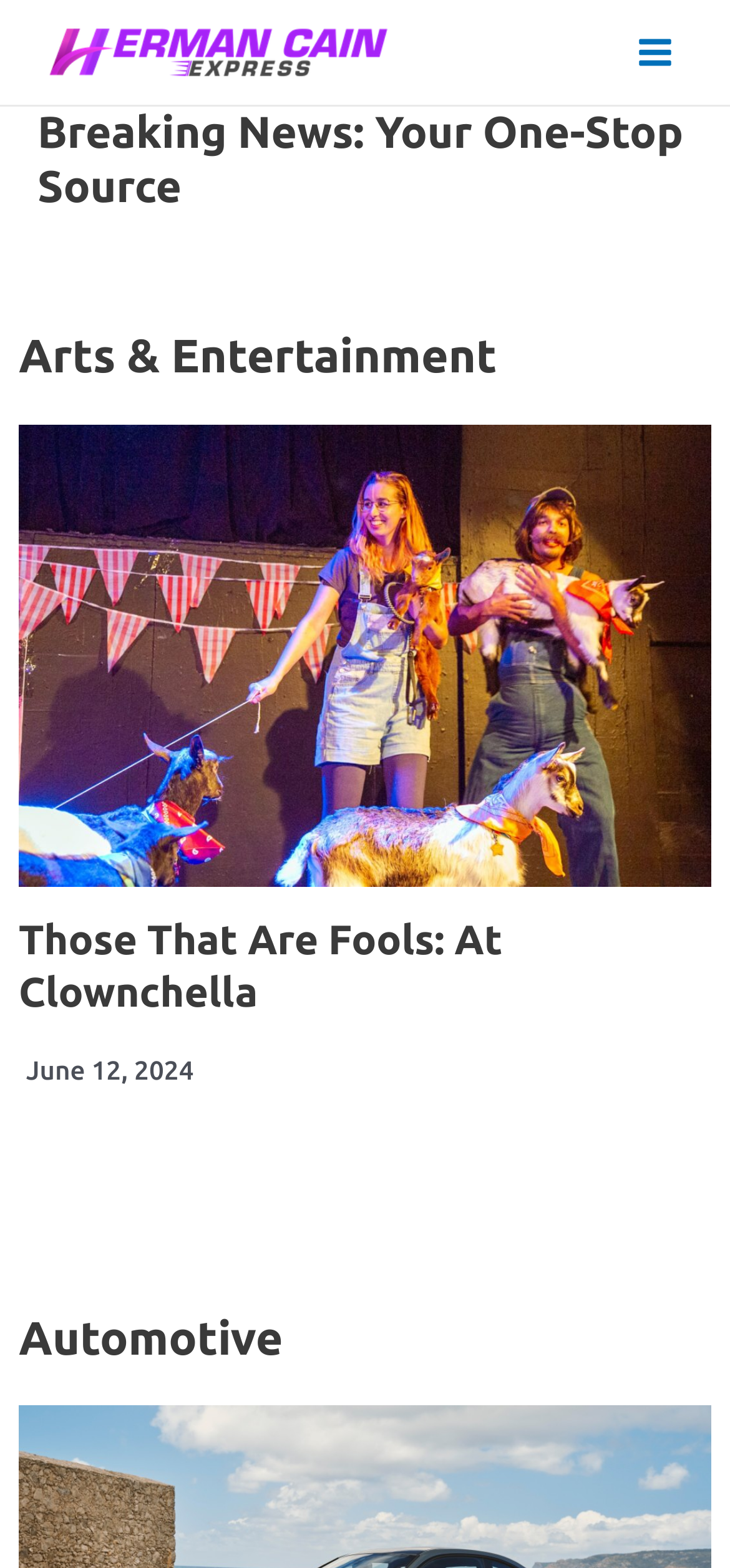Give a short answer using one word or phrase for the question:
What is the category of the article 'Those That Are Fools: At Clownchella'?

Arts & Entertainment